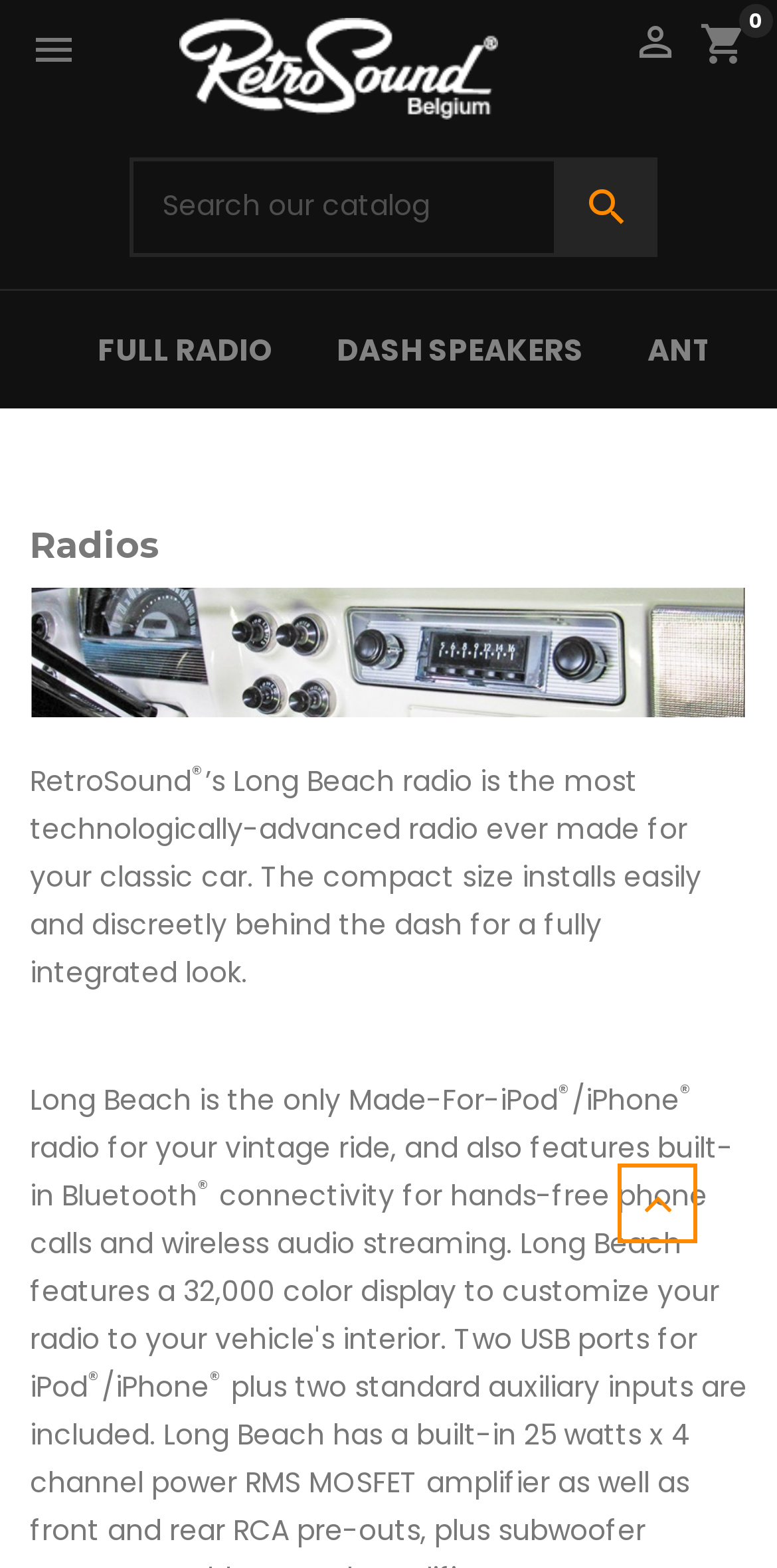Provide a one-word or one-phrase answer to the question:
What is the brand name of the radio?

RetroSound